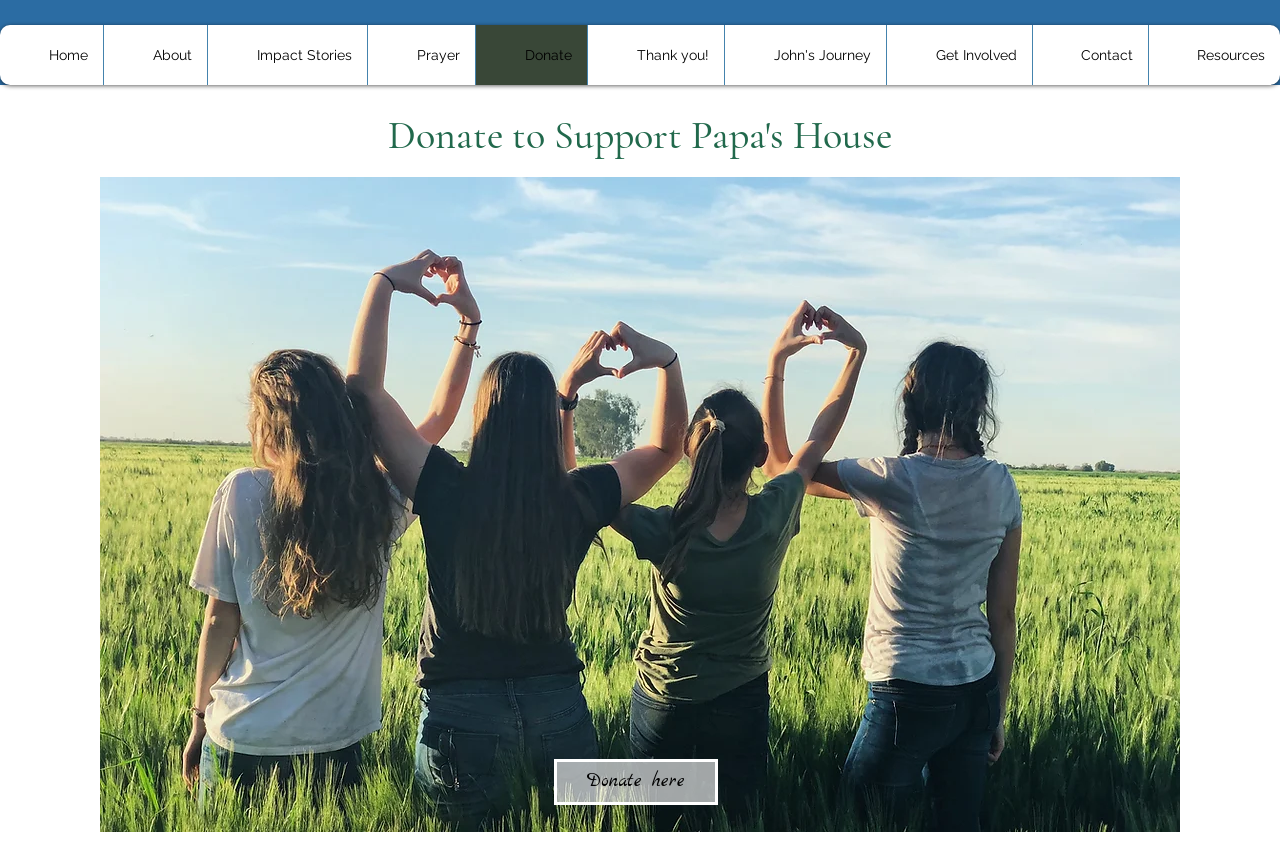How many navigation links are available?
Please use the image to provide a one-word or short phrase answer.

10